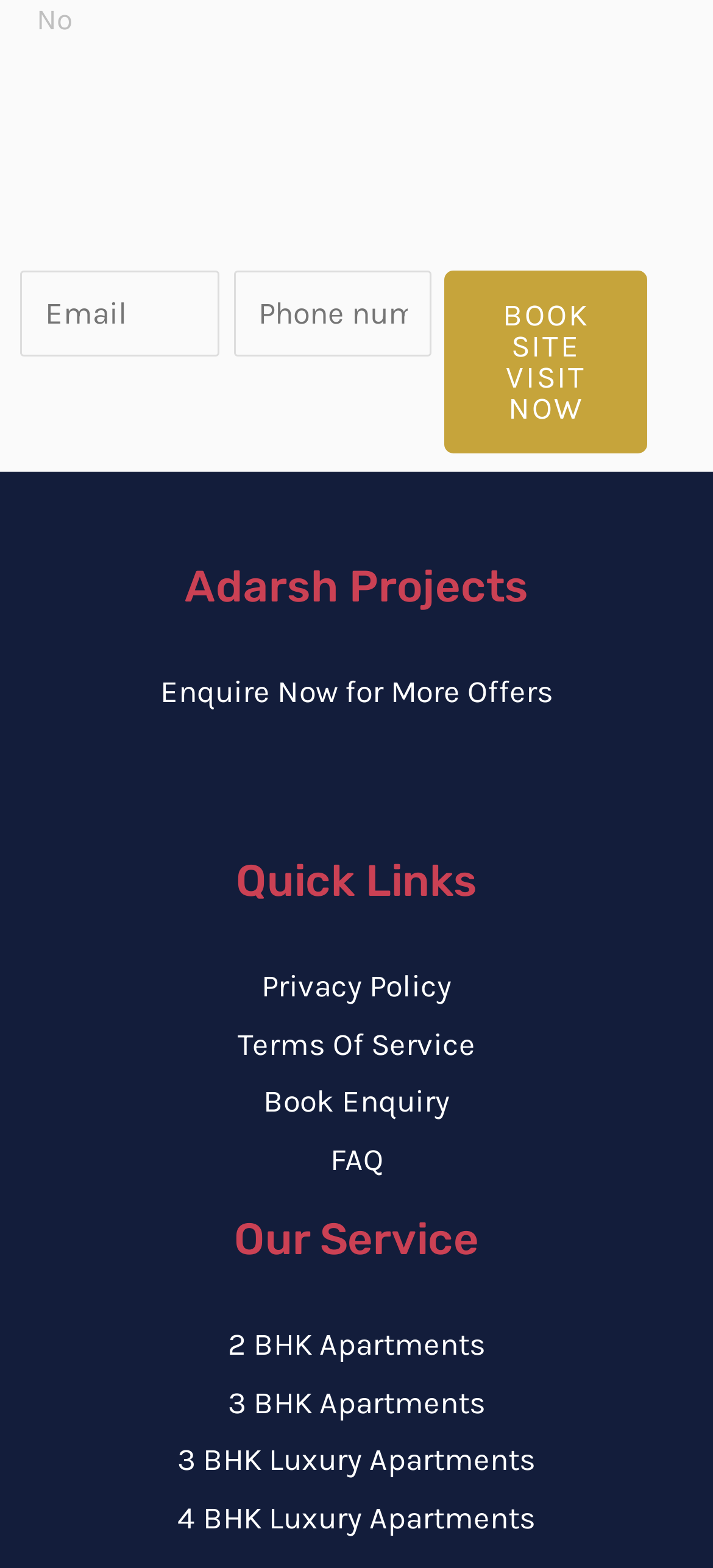Highlight the bounding box coordinates of the element you need to click to perform the following instruction: "Enter phone number."

[0.327, 0.172, 0.606, 0.228]